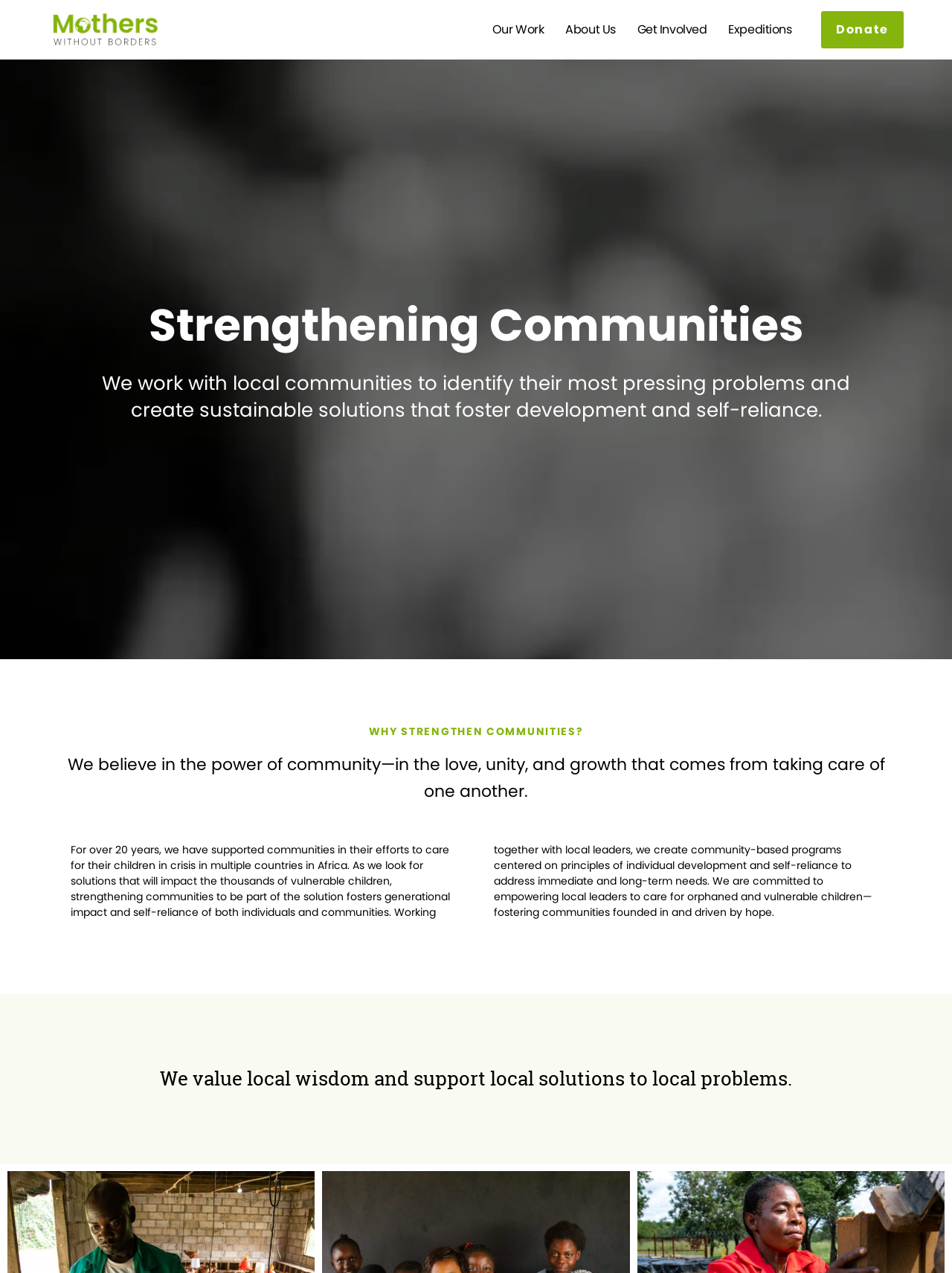Please find the bounding box for the following UI element description. Provide the coordinates in (top-left x, top-left y, bottom-right x, bottom-right y) format, with values between 0 and 1: alt="Mothers Without Borders logo."

[0.05, 0.007, 0.187, 0.04]